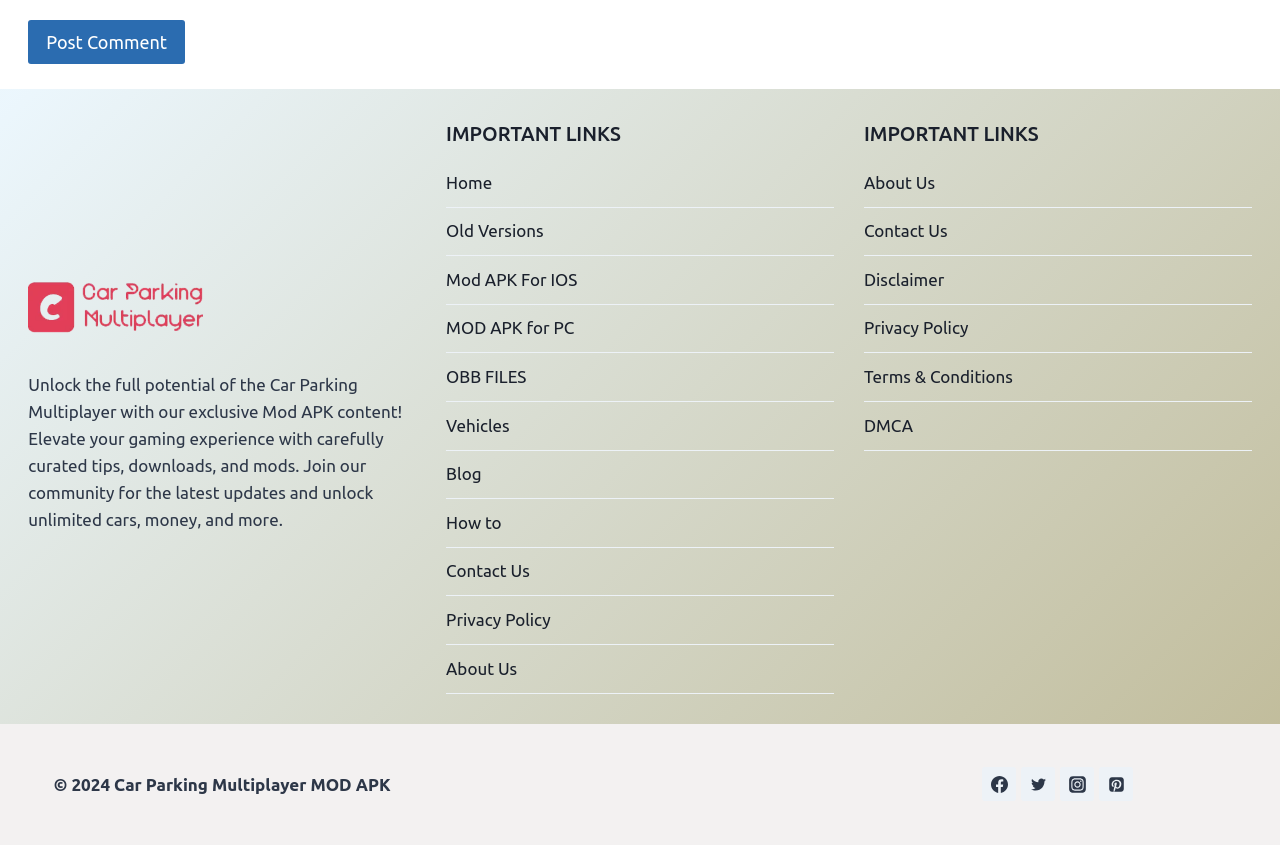Please determine the bounding box coordinates, formatted as (top-left x, top-left y, bottom-right x, bottom-right y), with all values as floating point numbers between 0 and 1. Identify the bounding box of the region described as: Terms & Conditions

[0.675, 0.418, 0.978, 0.476]